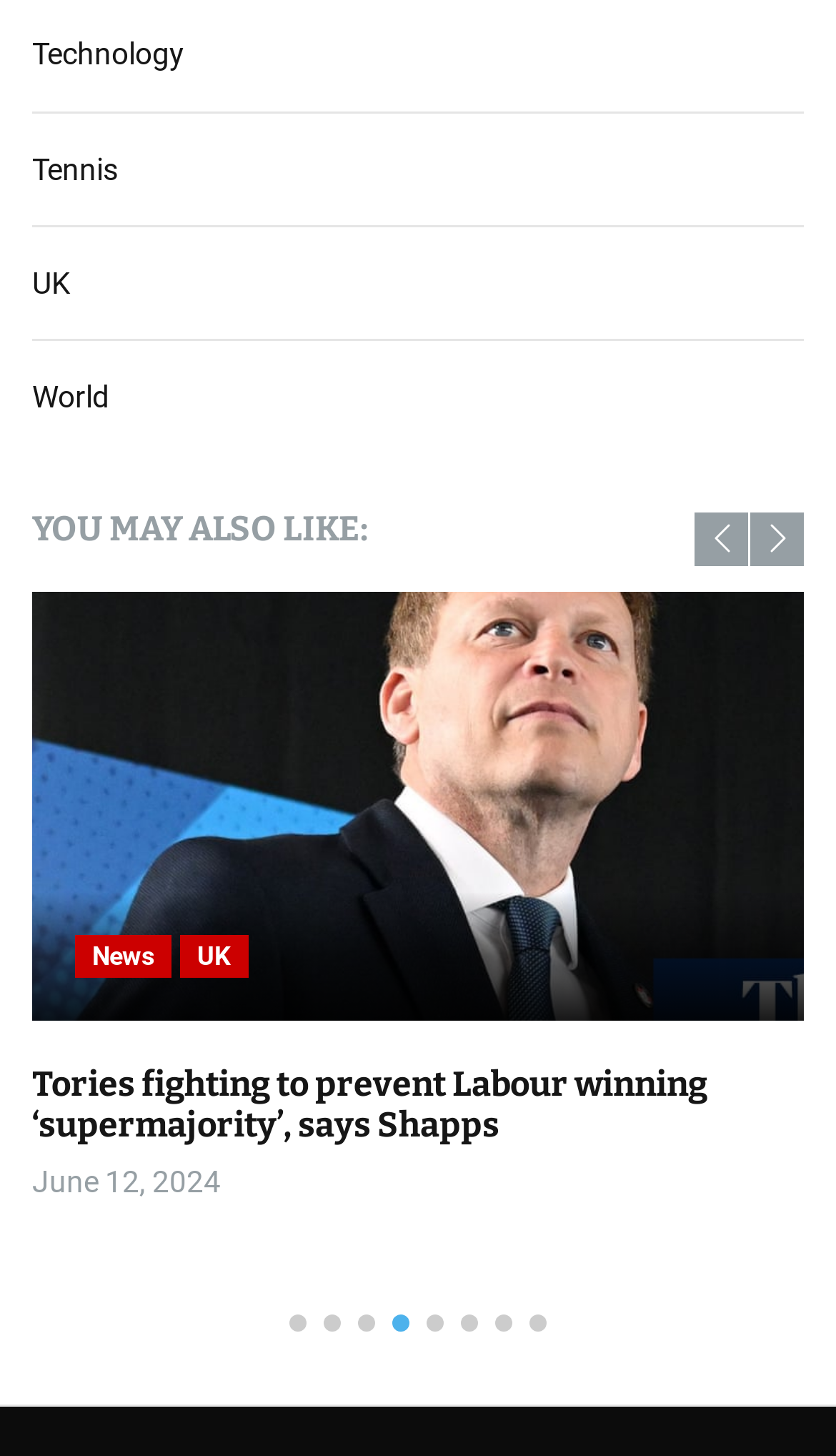Provide the bounding box coordinates for the UI element that is described by this text: "aria-label="Previous slide"". The coordinates should be in the form of four float numbers between 0 and 1: [left, top, right, bottom].

[0.831, 0.352, 0.895, 0.389]